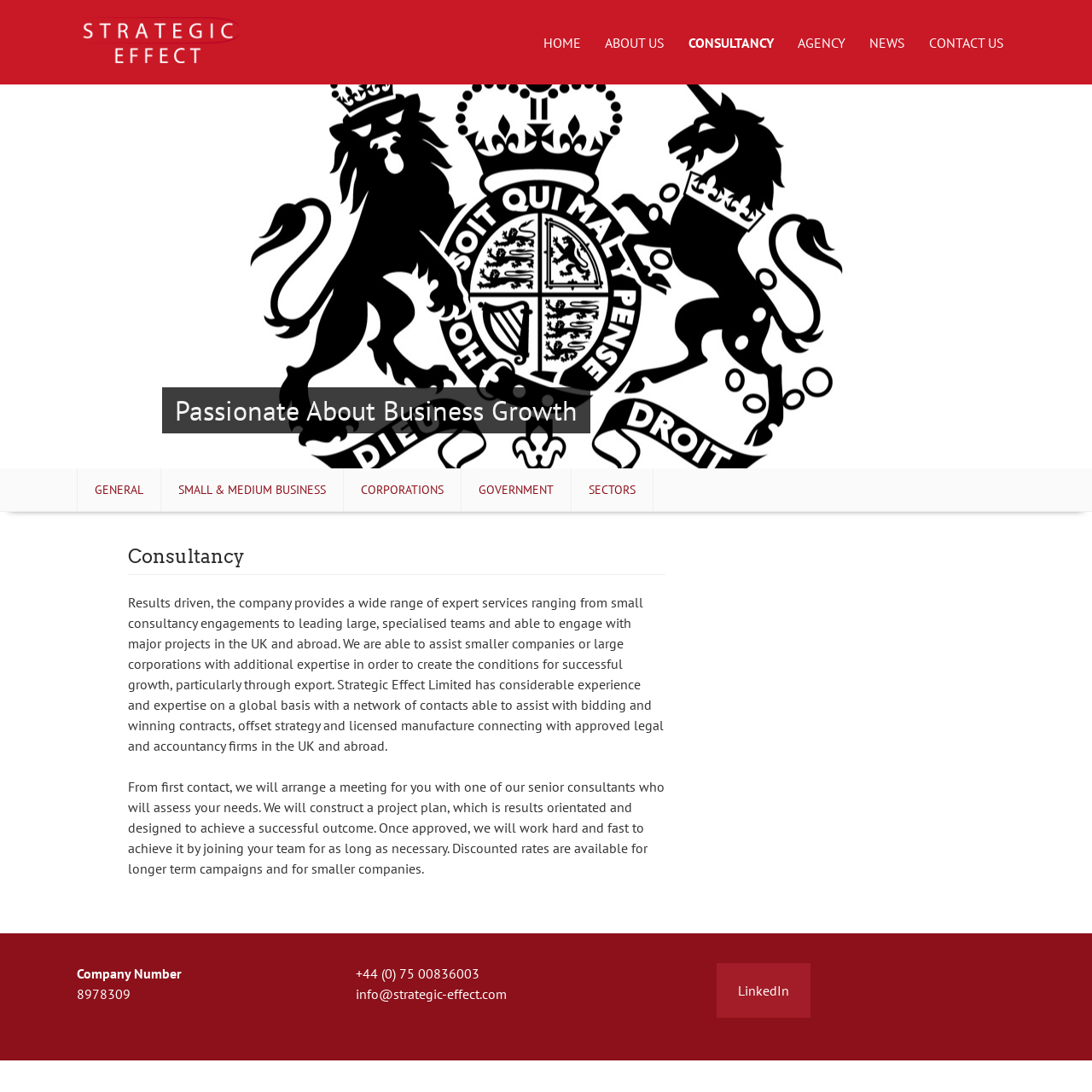Please analyze the image and provide a thorough answer to the question:
What is the main topic of this webpage?

Based on the webpage content, the main topic appears to be consultancy services, as indicated by the heading 'Consultancy' and the detailed description of the company's services in the article section.